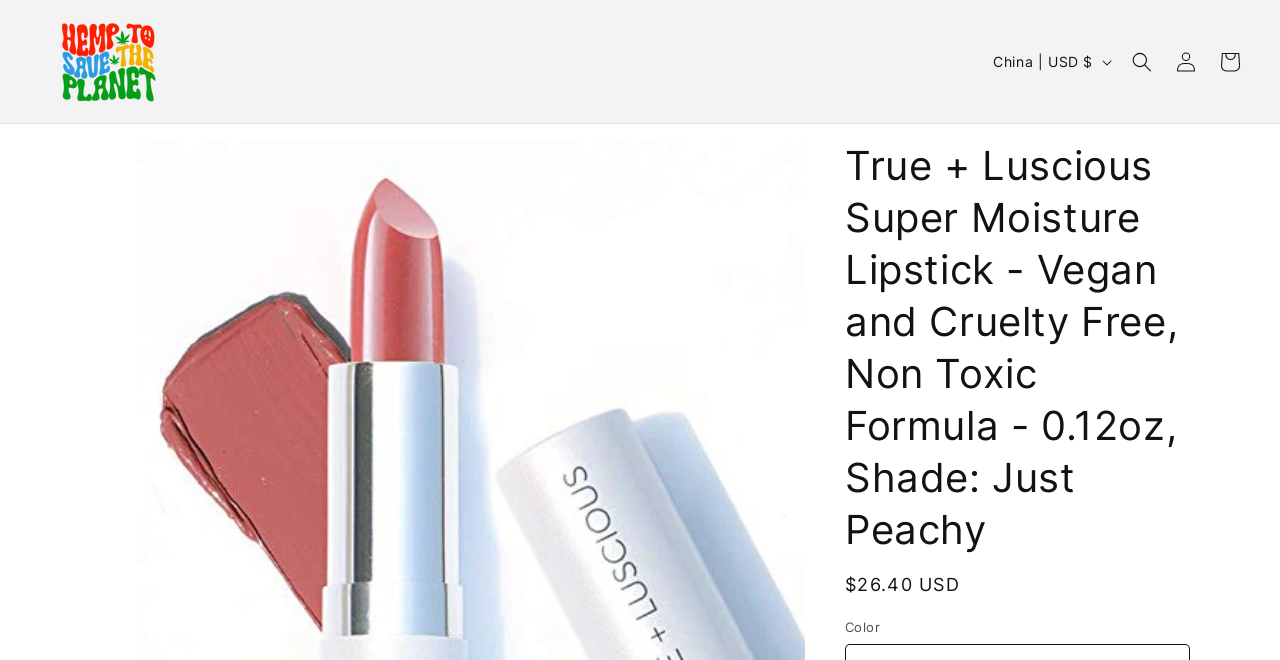Use one word or a short phrase to answer the question provided: 
What is the weight of the lipstick?

0.12oz